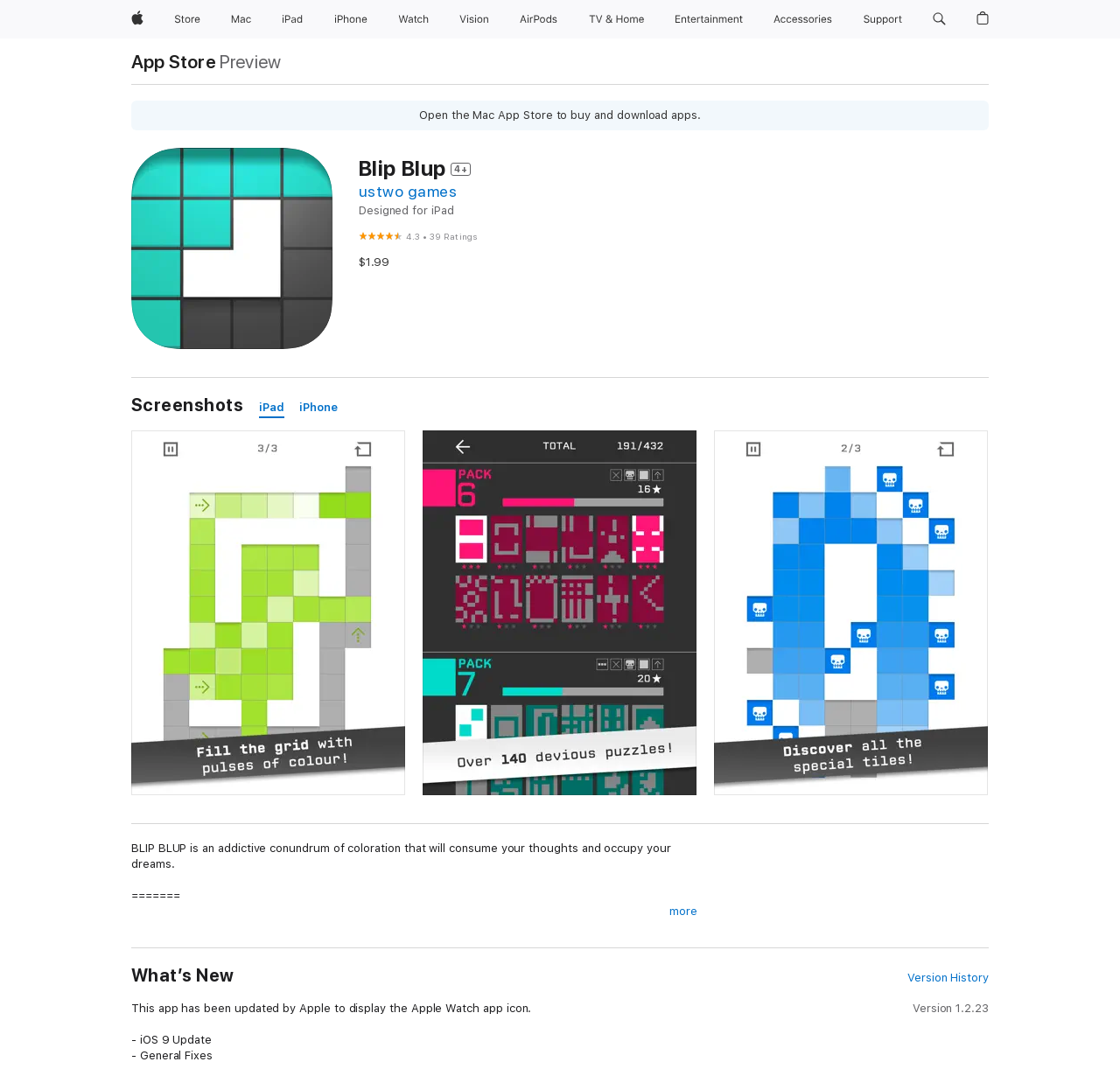Indicate the bounding box coordinates of the clickable region to achieve the following instruction: "View Version History."

[0.81, 0.902, 0.883, 0.916]